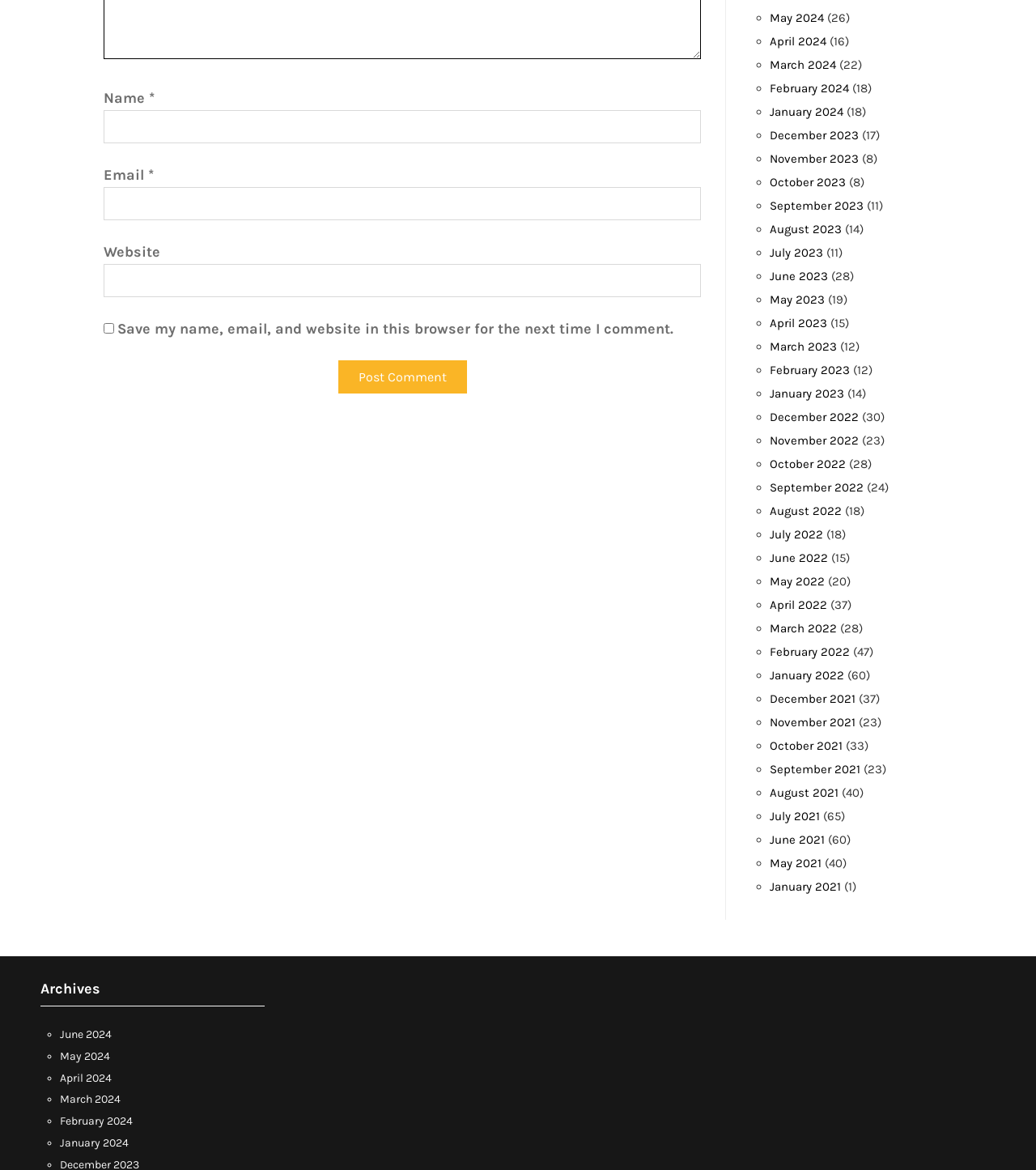Find the bounding box coordinates of the element I should click to carry out the following instruction: "Click the 'Post Comment' button".

[0.326, 0.308, 0.45, 0.336]